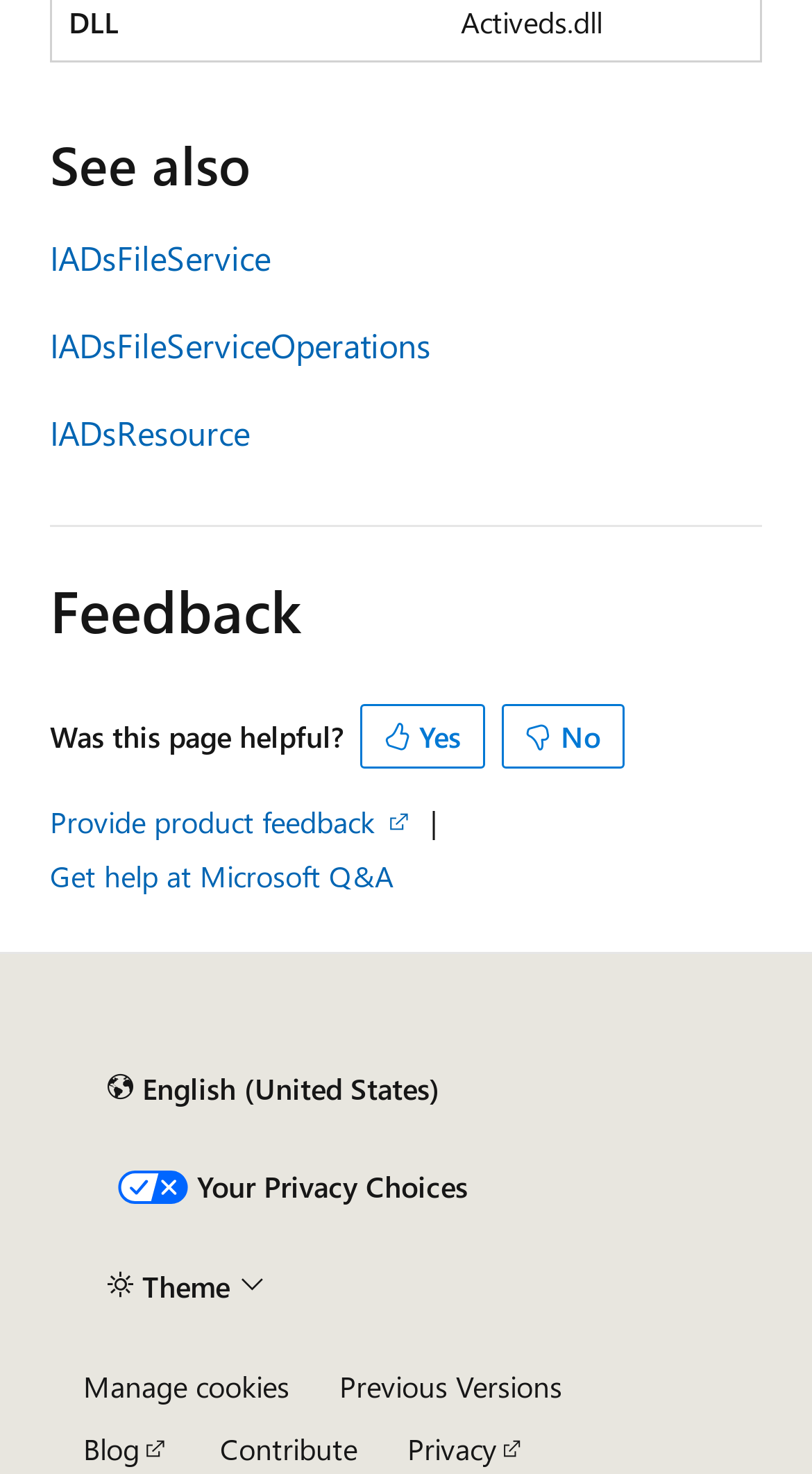Please determine the bounding box coordinates of the element to click on in order to accomplish the following task: "Click on the 'Provide product feedback' link". Ensure the coordinates are four float numbers ranging from 0 to 1, i.e., [left, top, right, bottom].

[0.062, 0.544, 0.509, 0.571]